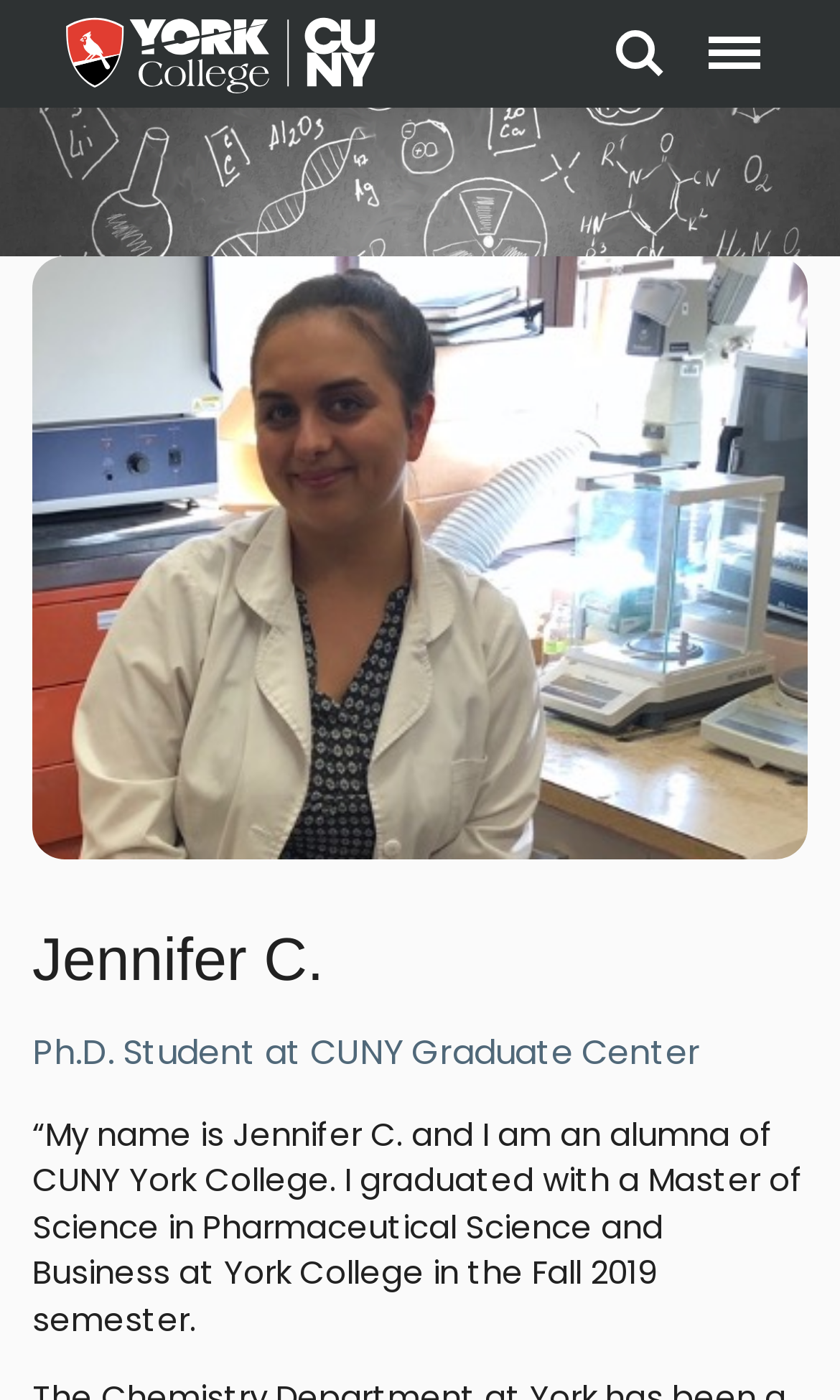Please predict the bounding box coordinates (top-left x, top-left y, bottom-right x, bottom-right y) for the UI element in the screenshot that fits the description: alt="Section Home"

[0.0, 0.159, 1.0, 0.19]